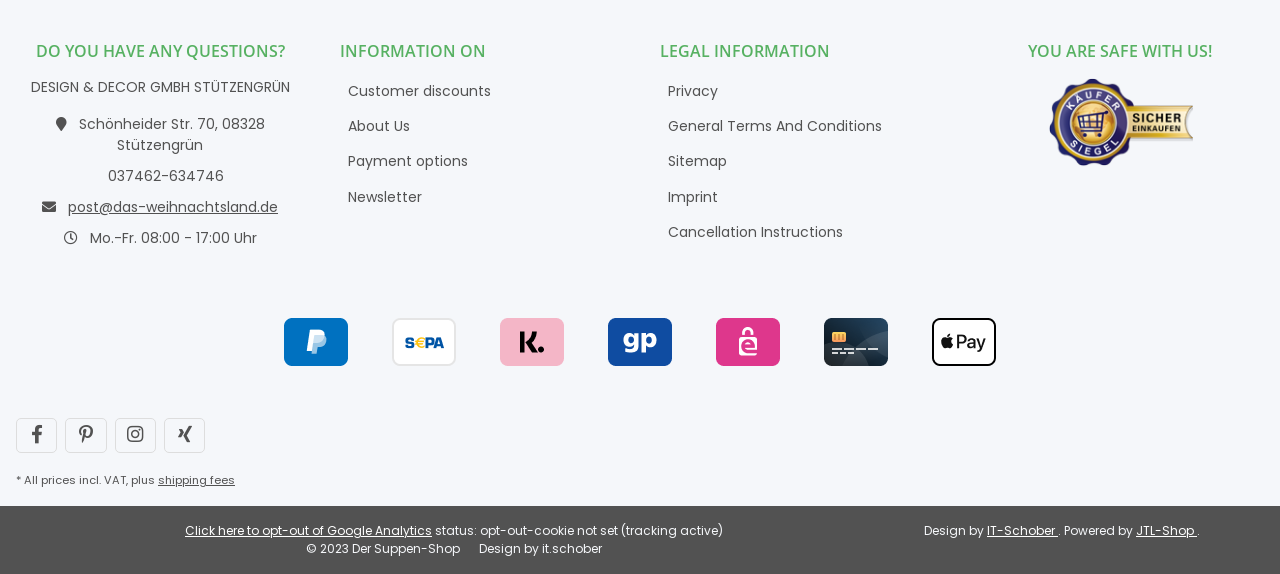Give the bounding box coordinates for the element described as: "General Terms And Conditions".

[0.516, 0.196, 0.734, 0.244]